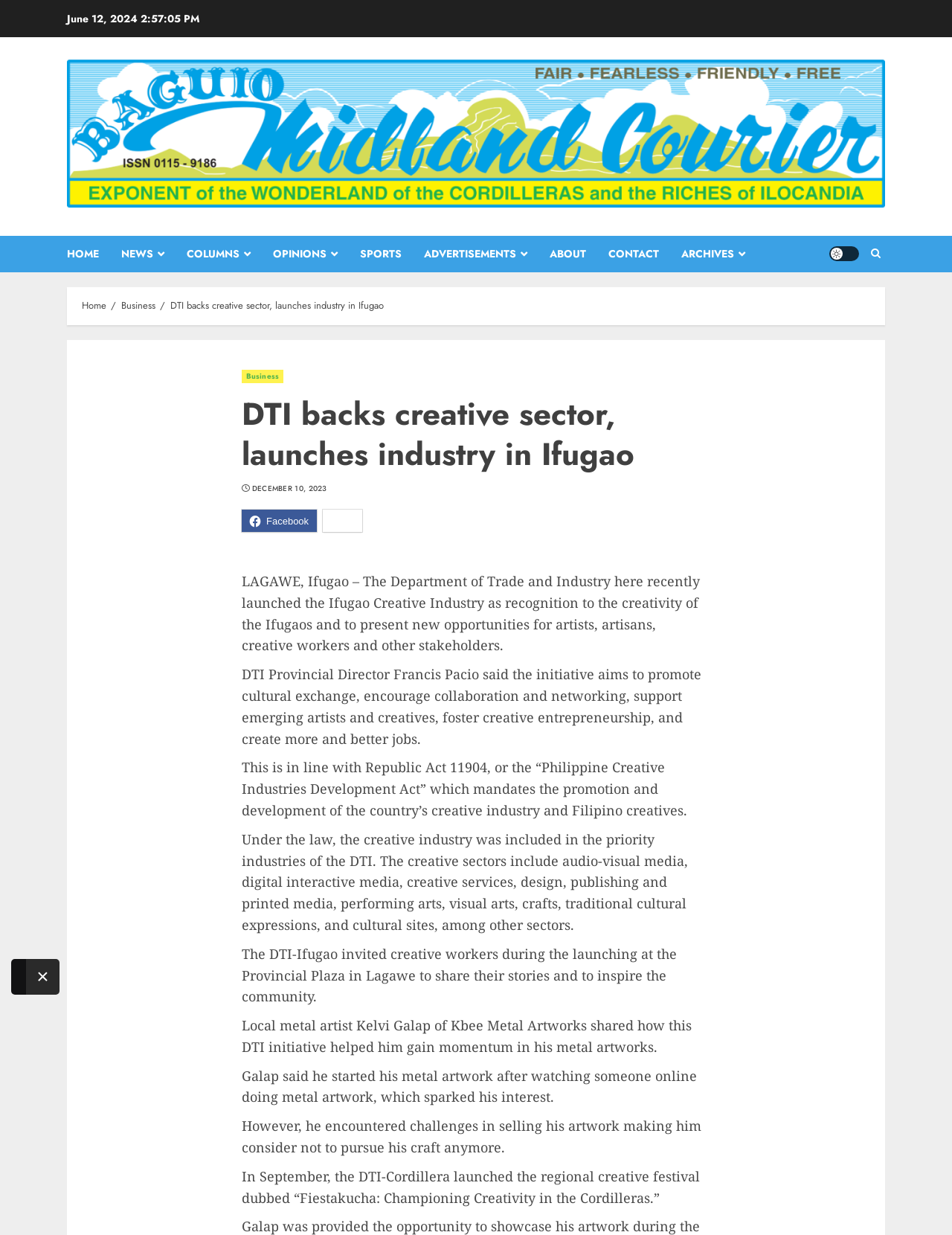Please determine the bounding box coordinates, formatted as (top-left x, top-left y, bottom-right x, bottom-right y), with all values as floating point numbers between 0 and 1. Identify the bounding box of the region described as: Light/Dark Button

[0.871, 0.2, 0.902, 0.212]